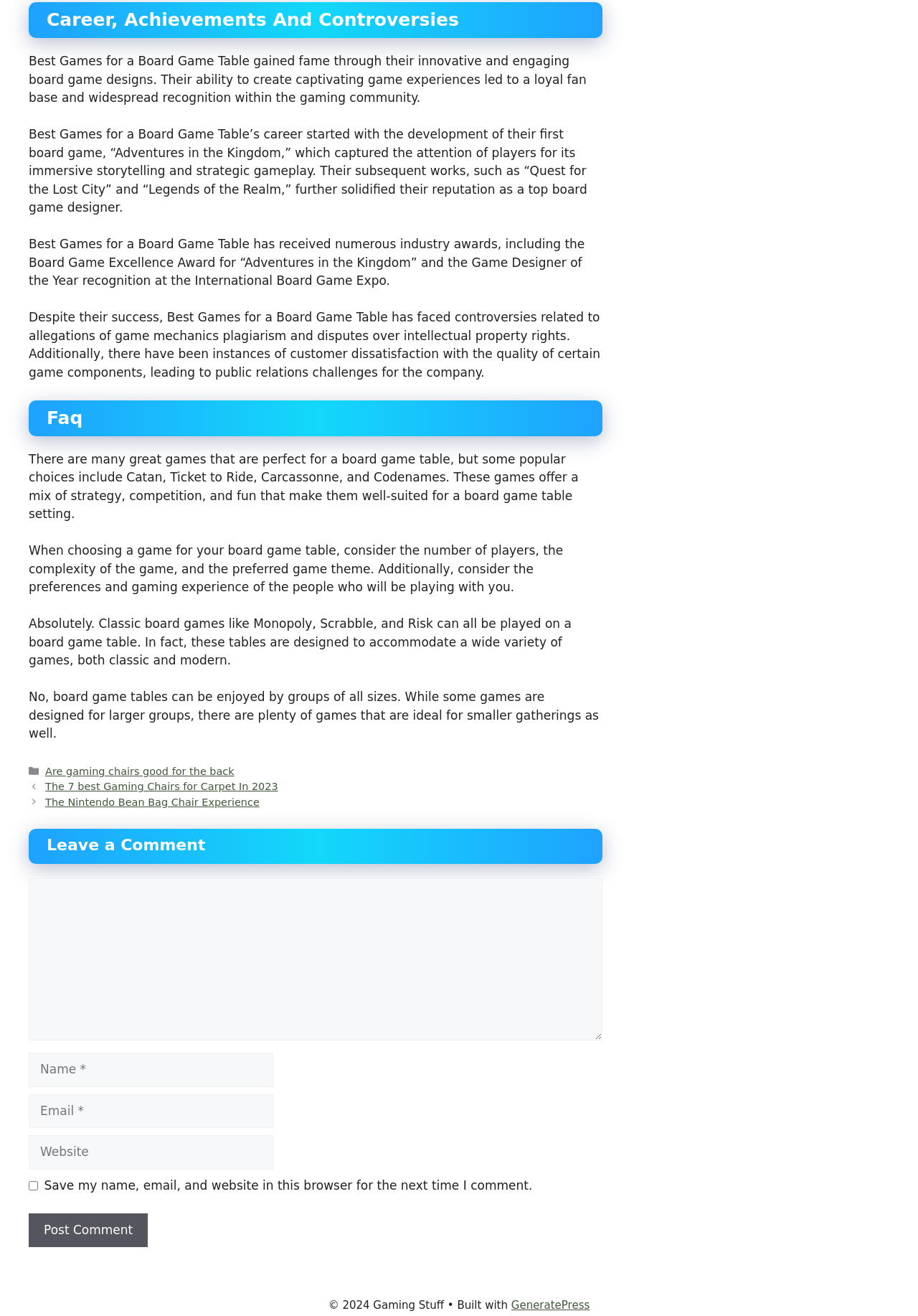What is the name of the award received by Best Games for a Board Game Table for 'Adventures in the Kingdom'?
Provide a thorough and detailed answer to the question.

The webpage states that Best Games for a Board Game Table has received numerous industry awards, including the Board Game Excellence Award for 'Adventures in the Kingdom'.